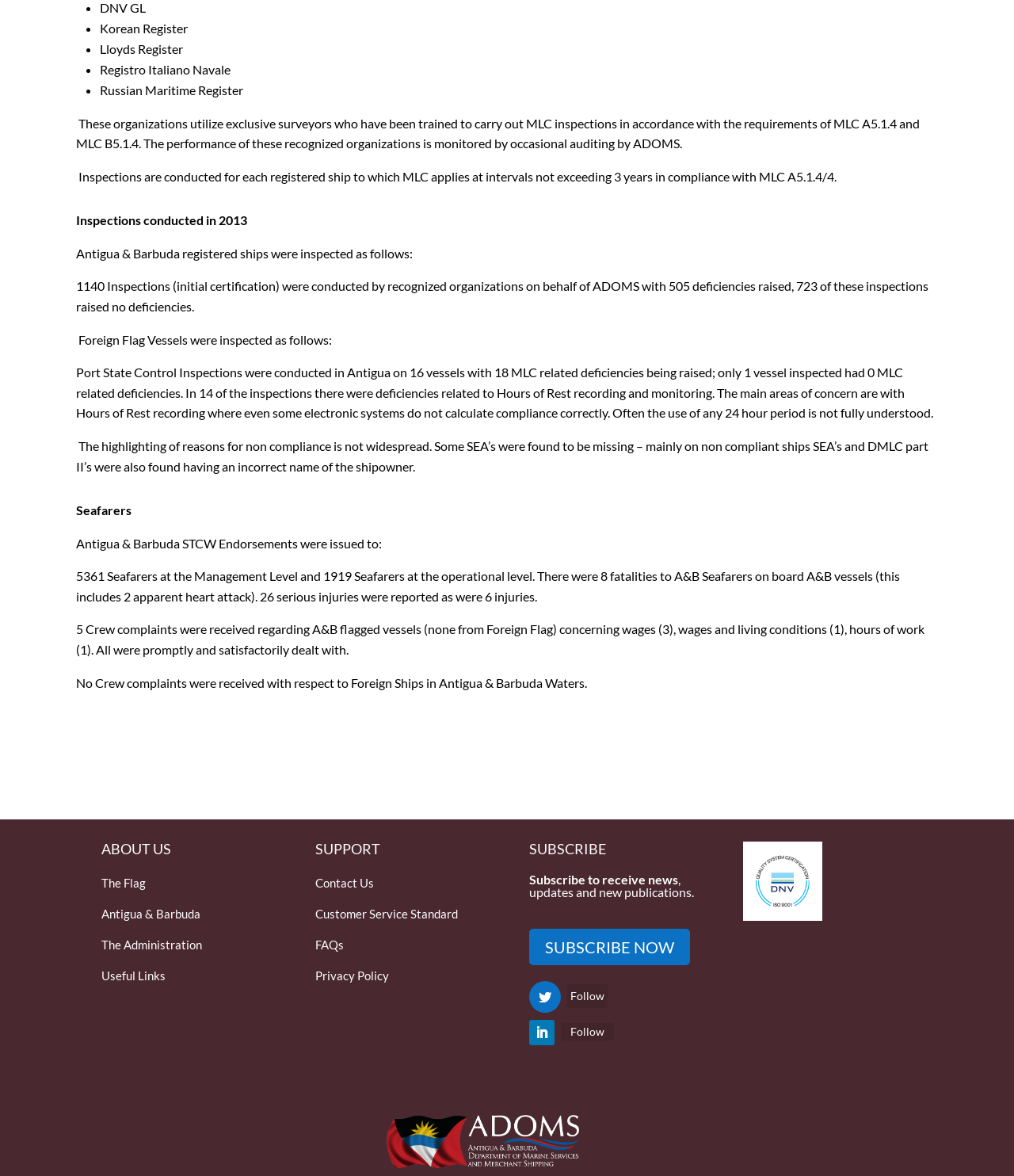Use a single word or phrase to respond to the question:
What is the purpose of the recognized organizations mentioned in the text?

To carry out MLC inspections